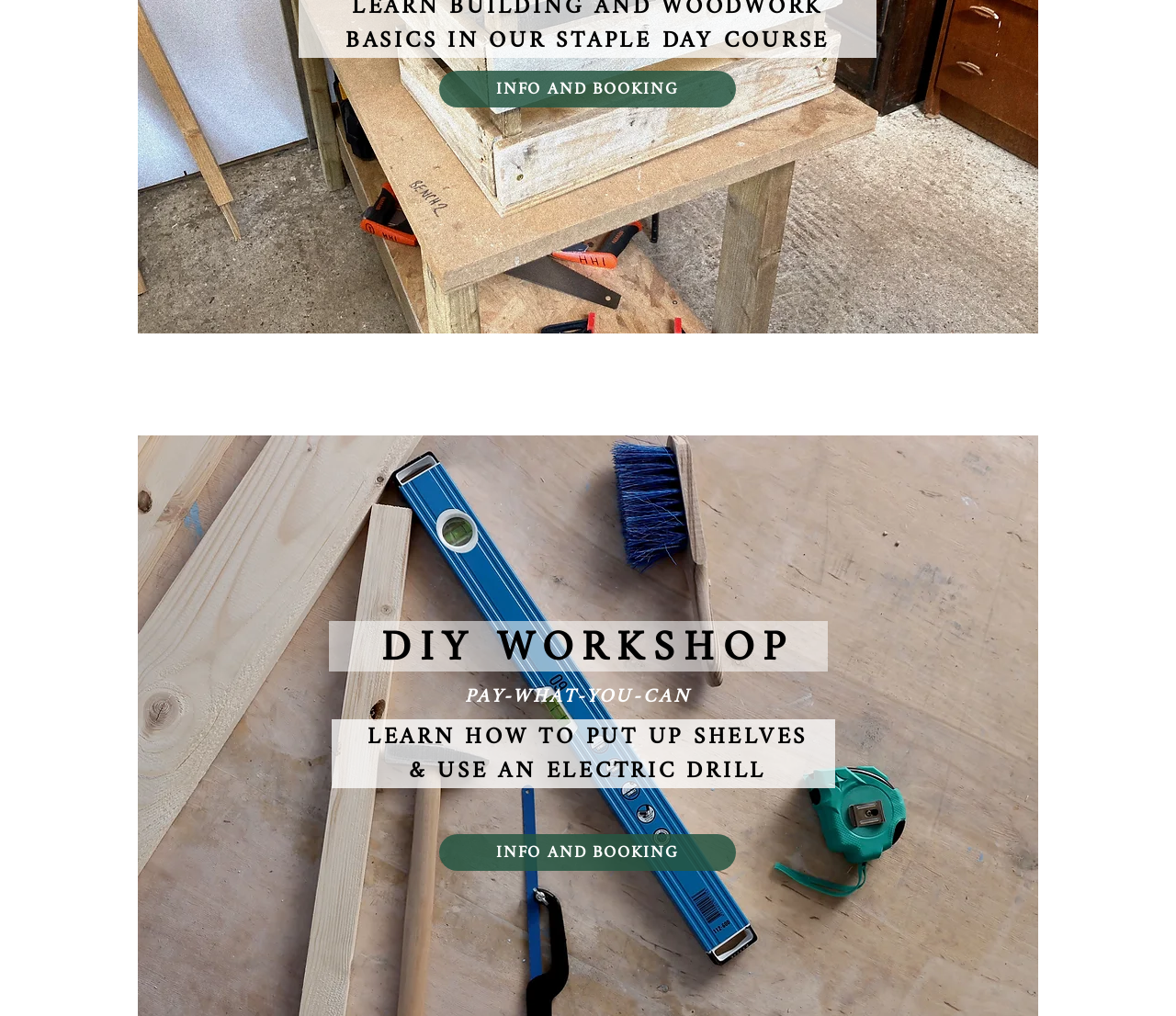Examine the image carefully and respond to the question with a detailed answer: 
What is the vertical position of the 'PAY-WHAT-YOU-CAN' heading?

By comparing the y1 and y2 coordinates of the 'PAY-WHAT-YOU-CAN' heading with other elements, I determined that it is located in the middle of the webpage, vertically.